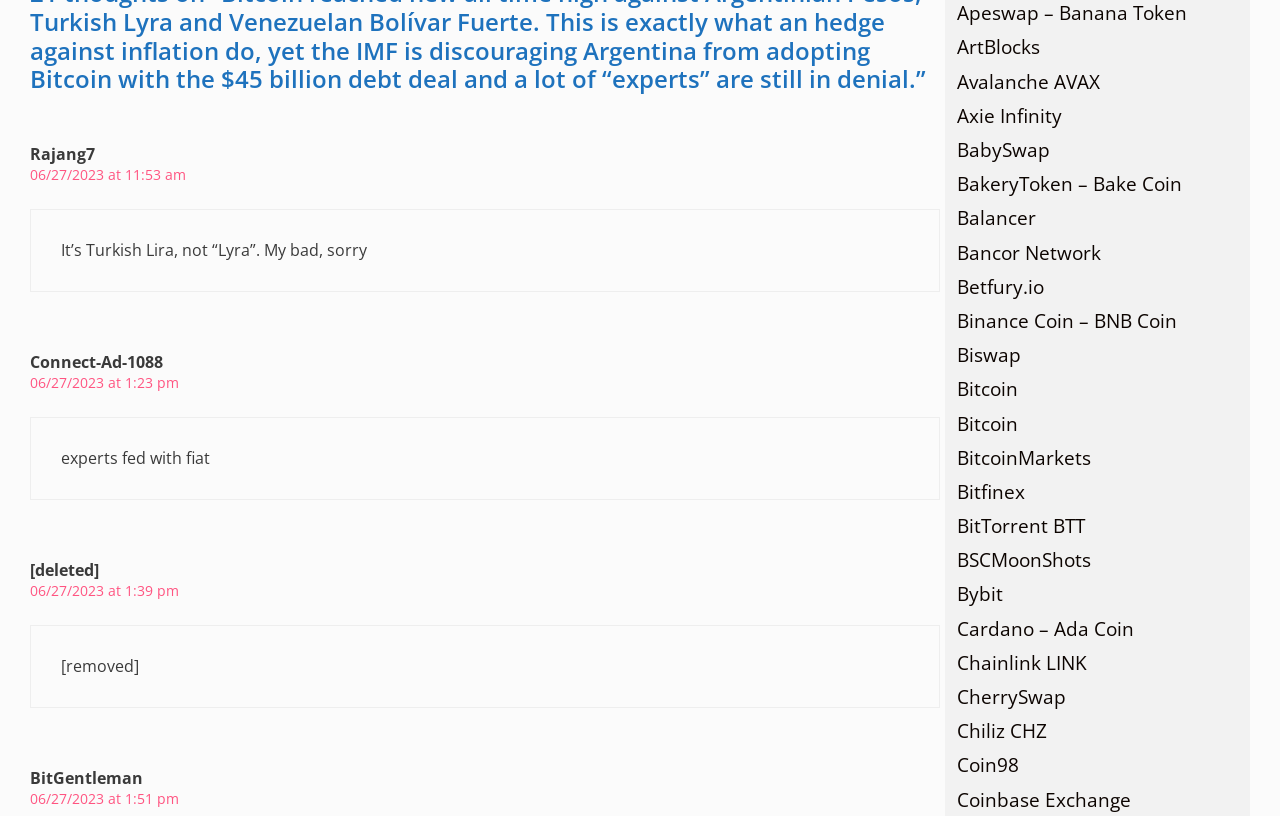Provide the bounding box coordinates of the HTML element this sentence describes: "Binance Coin – BNB Coin". The bounding box coordinates consist of four float numbers between 0 and 1, i.e., [left, top, right, bottom].

[0.748, 0.377, 0.92, 0.409]